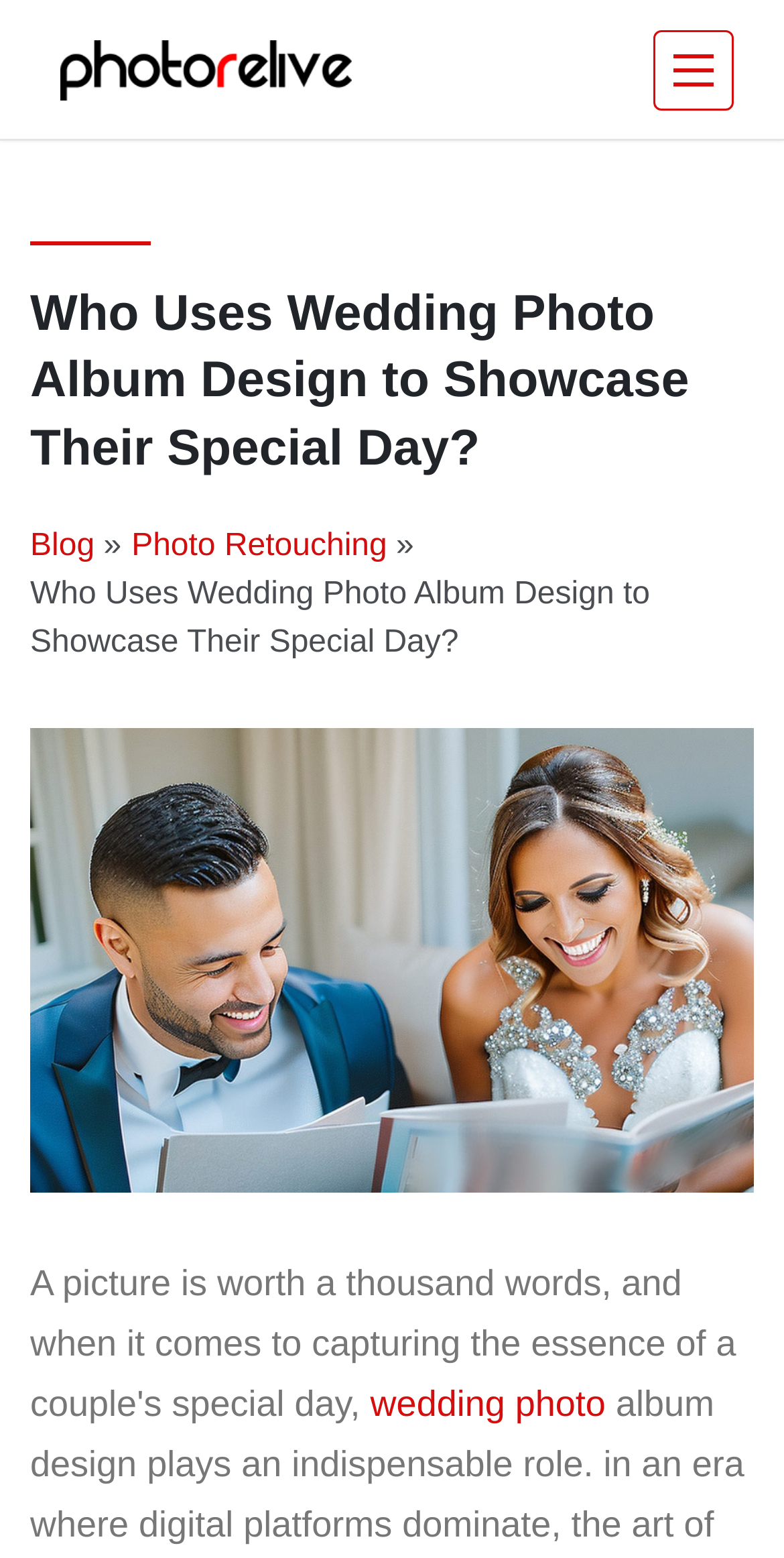Please determine the bounding box of the UI element that matches this description: December 15, 2015. The coordinates should be given as (top-left x, top-left y, bottom-right x, bottom-right y), with all values between 0 and 1.

None